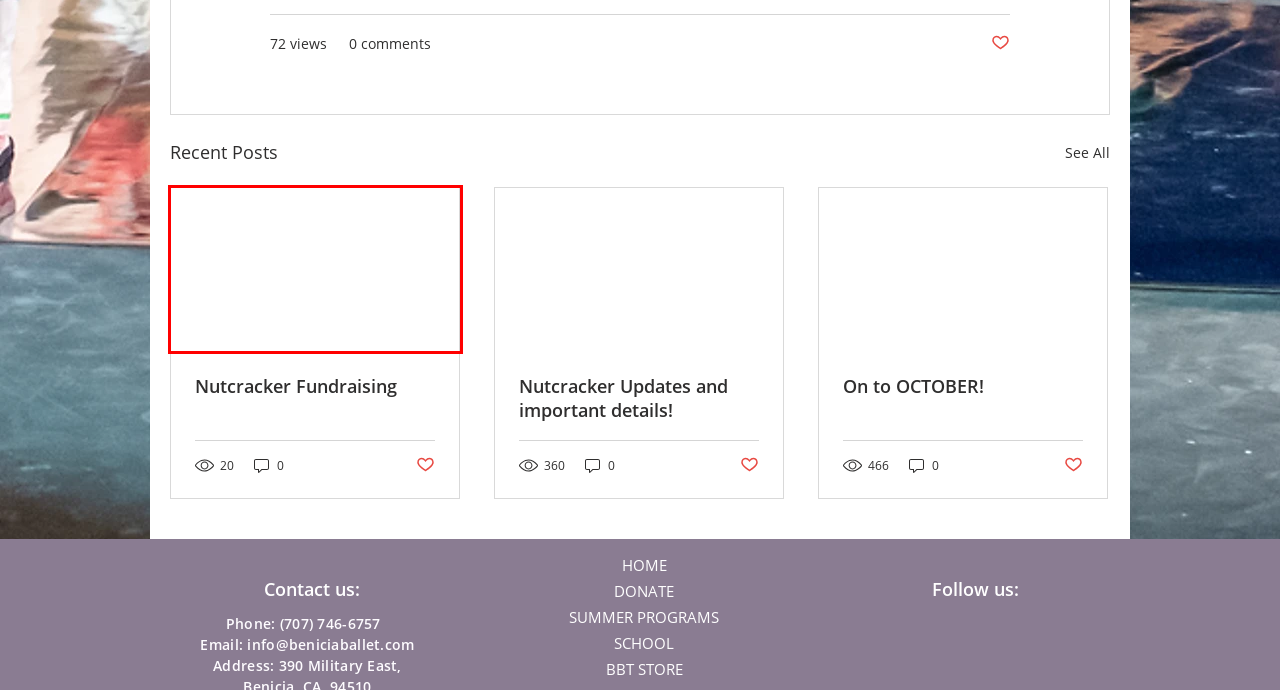View the screenshot of the webpage containing a red bounding box around a UI element. Select the most fitting webpage description for the new page shown after the element in the red bounding box is clicked. Here are the candidates:
A. Web Design for Female Entrepreneurs | Bliss Creative Studio | LA
B. Nutcracker Fundraising
C. ARCHIVES | BBT
D. Nutcracker Updates and important details!
E. Board Member|Volunteer Application-BBT
F. On to OCTOBER!
G. School | Benicia Ballet Theatre | Benicia CA
H. Terms and Conditions | Benicia Ballet Theatre | Benicia CA

B